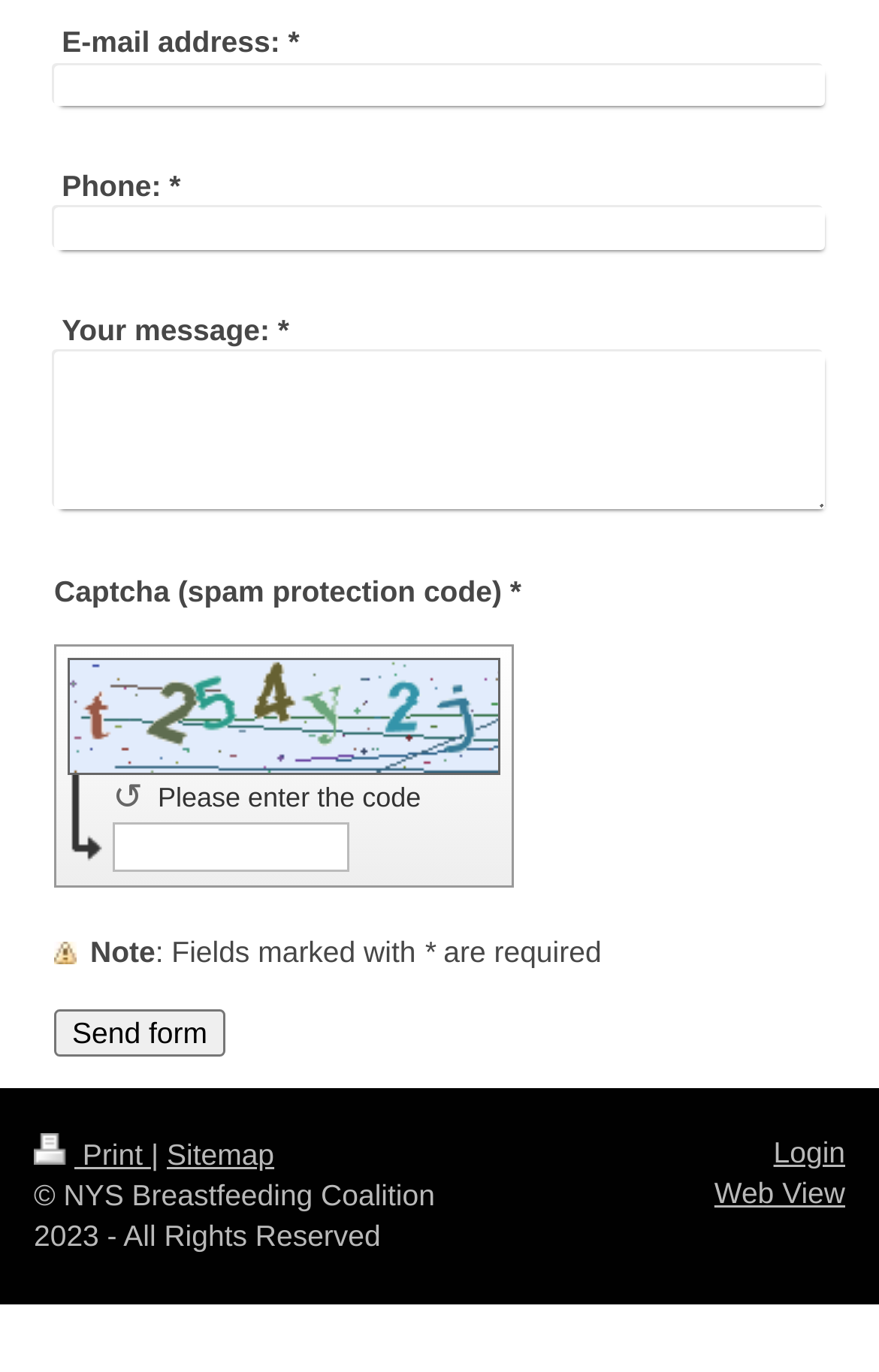Determine the bounding box coordinates of the clickable element necessary to fulfill the instruction: "Click Send form". Provide the coordinates as four float numbers within the 0 to 1 range, i.e., [left, top, right, bottom].

[0.062, 0.736, 0.256, 0.77]